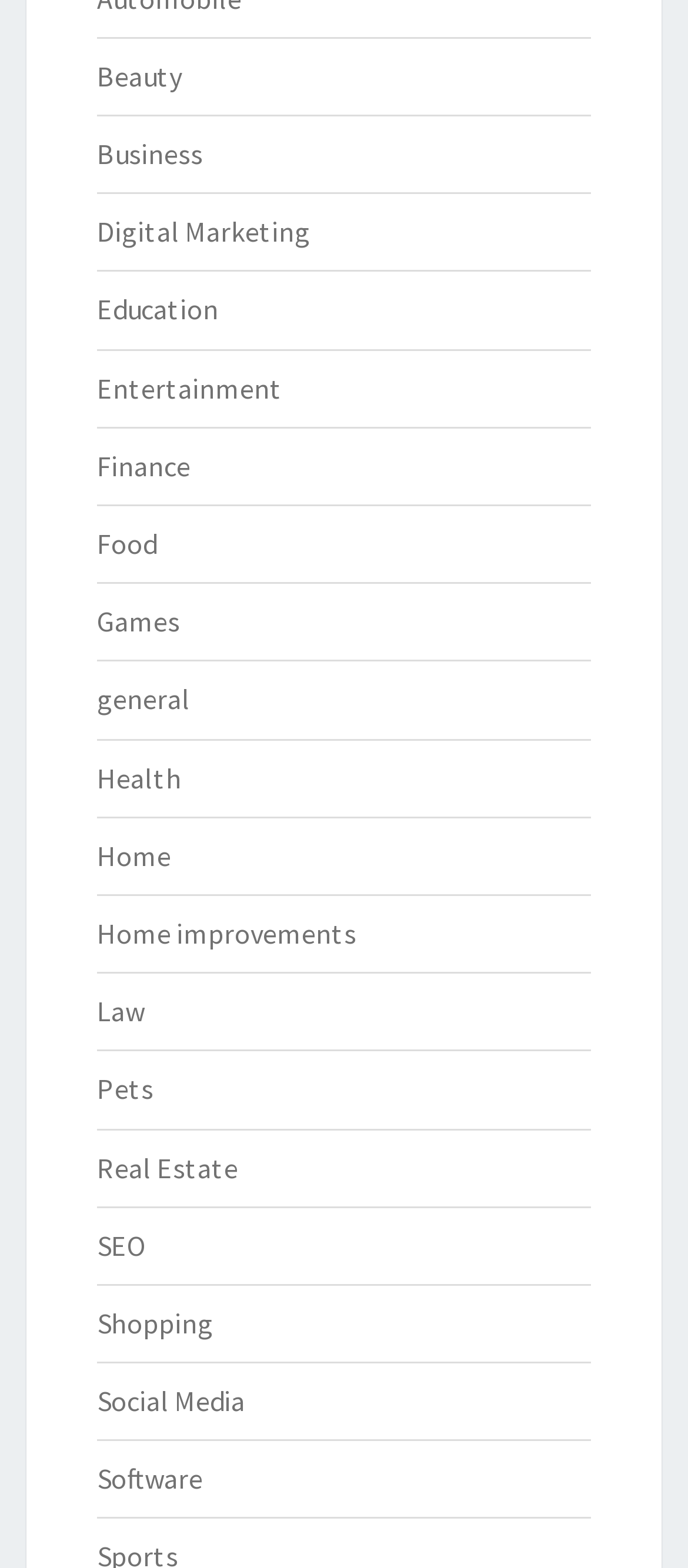Please identify the bounding box coordinates of the clickable region that I should interact with to perform the following instruction: "Explore Digital Marketing". The coordinates should be expressed as four float numbers between 0 and 1, i.e., [left, top, right, bottom].

[0.141, 0.136, 0.451, 0.159]